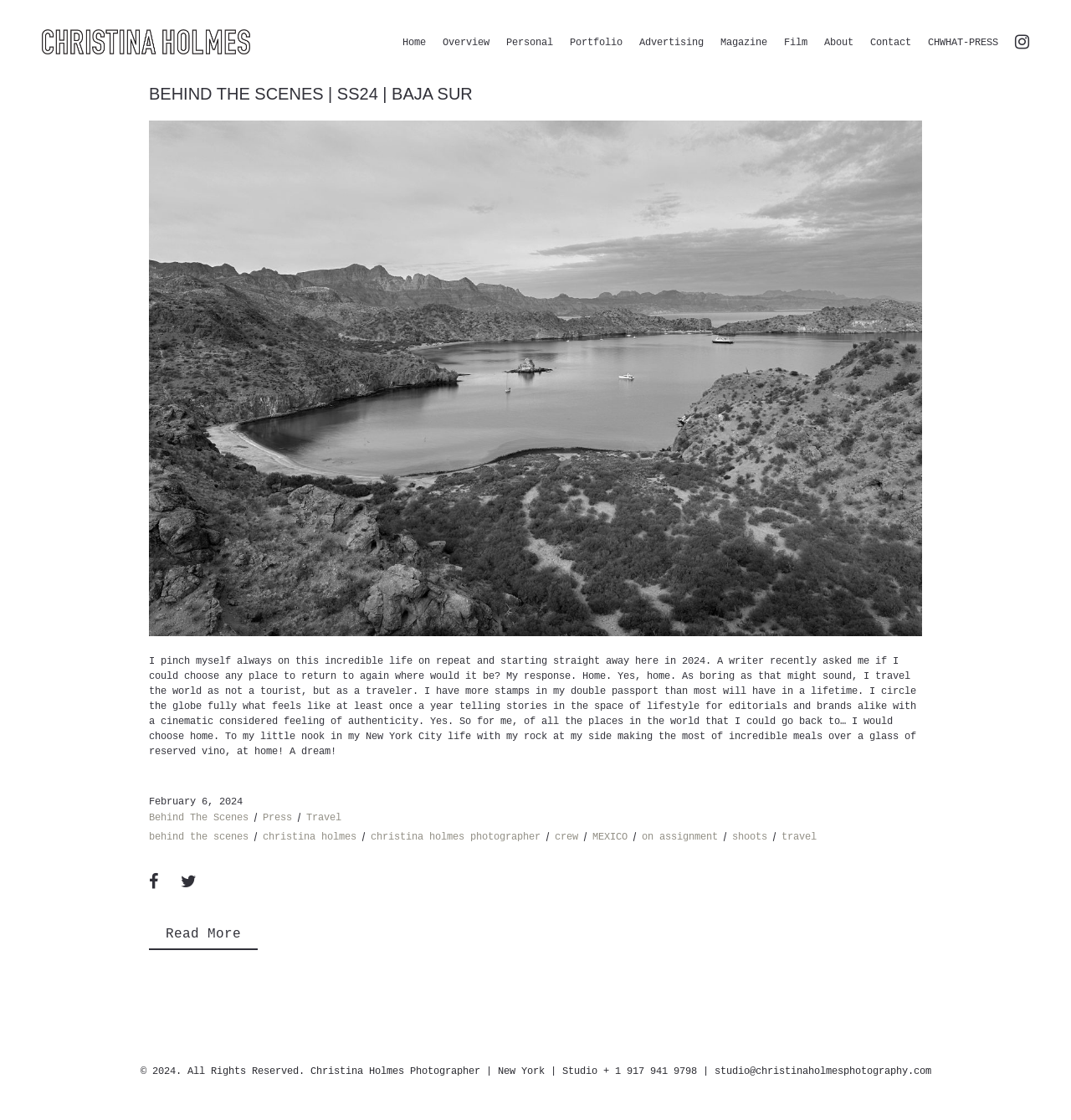What is the photographer's profession?
Analyze the image and deliver a detailed answer to the question.

I determined the photographer's profession by looking at the top-left corner of the webpage, where I found a link with the text 'CHRISTINA HOLMES' and an image with the same text. This suggests that the photographer's name is Christina Holmes, and her profession is photography.